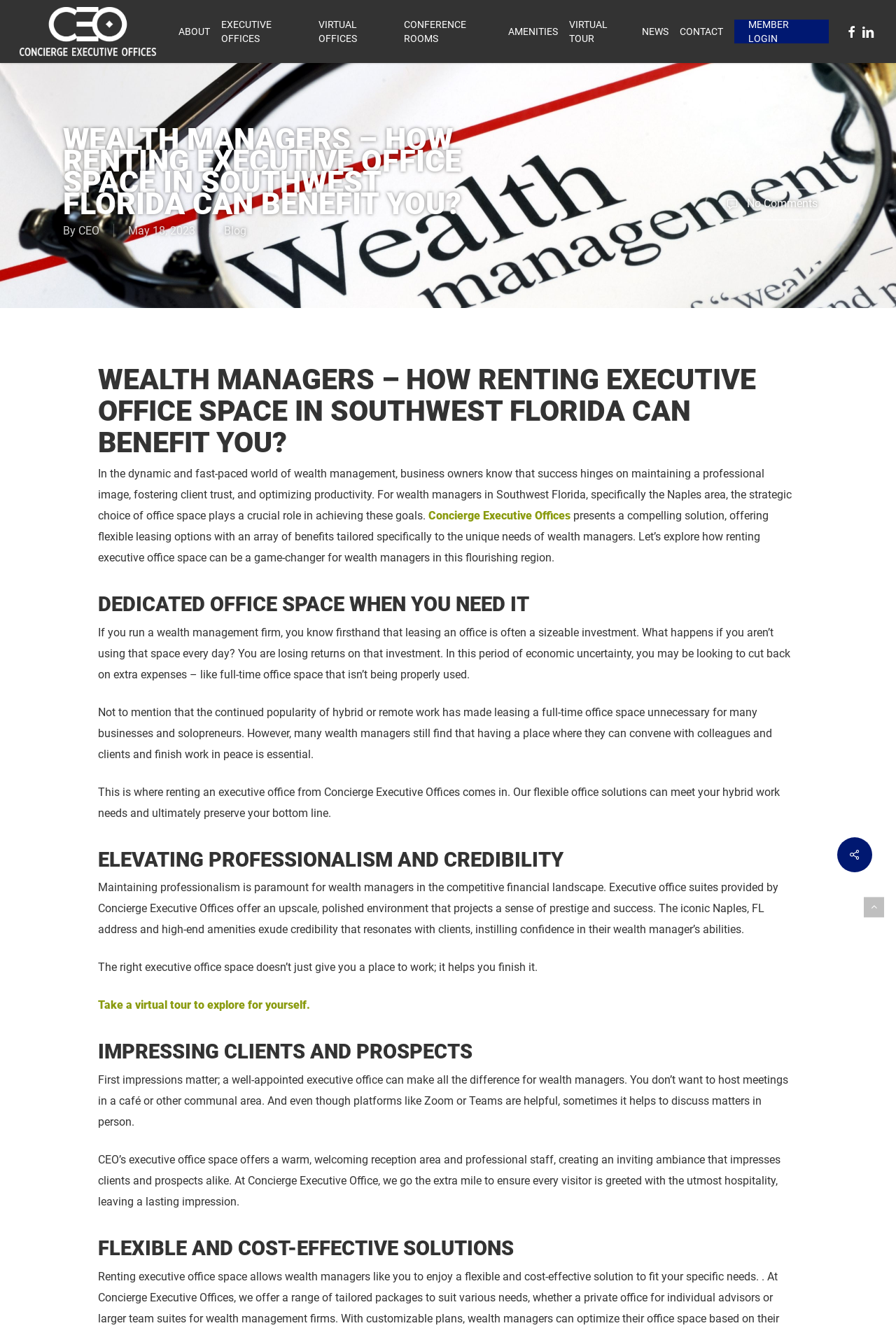Determine the bounding box coordinates of the clickable element to complete this instruction: "Login as a member". Provide the coordinates in the format of four float numbers between 0 and 1, [left, top, right, bottom].

[0.82, 0.013, 0.925, 0.034]